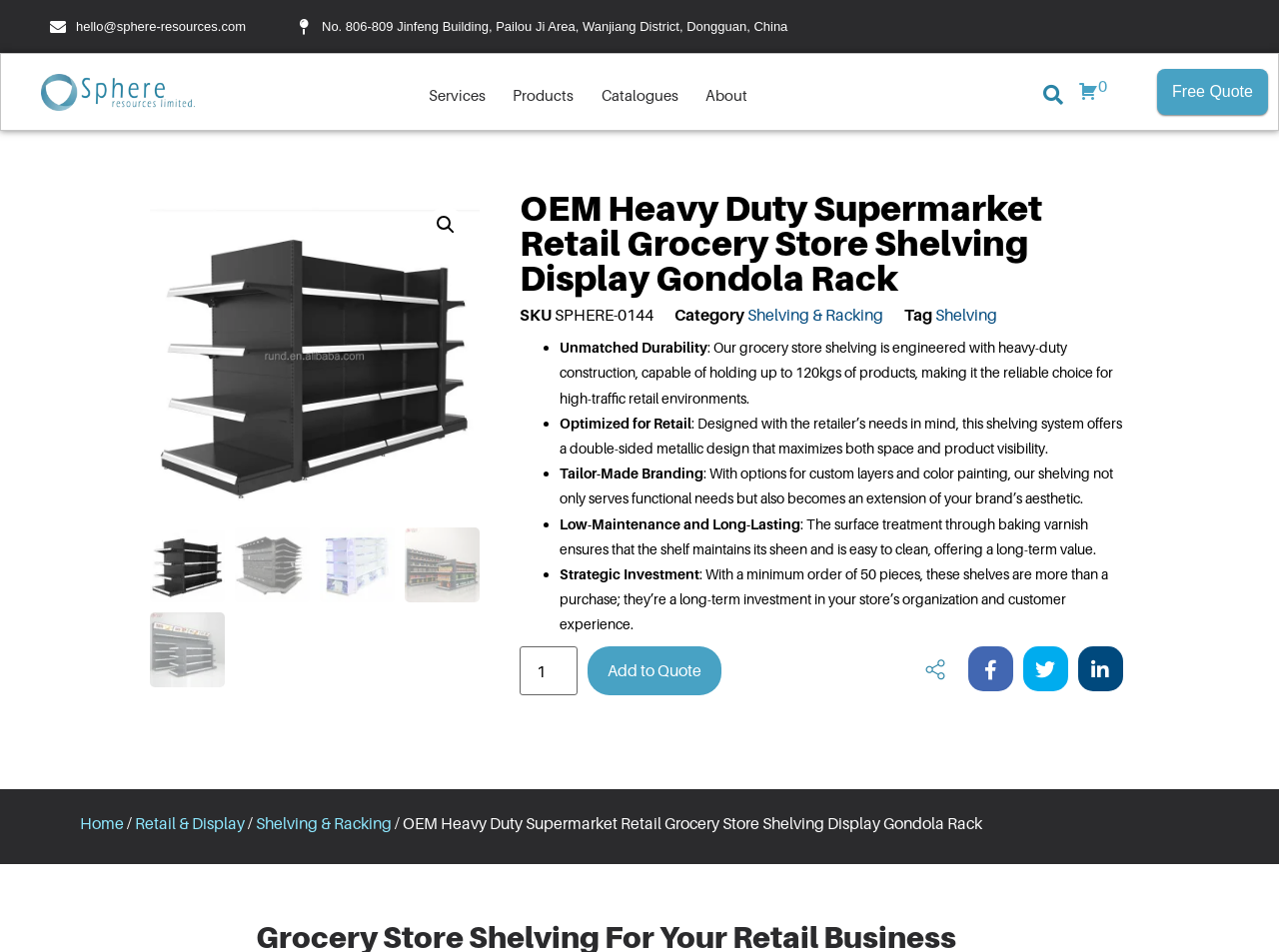Based on the provided description, "Add to Quote", find the bounding box of the corresponding UI element in the screenshot.

[0.459, 0.679, 0.564, 0.73]